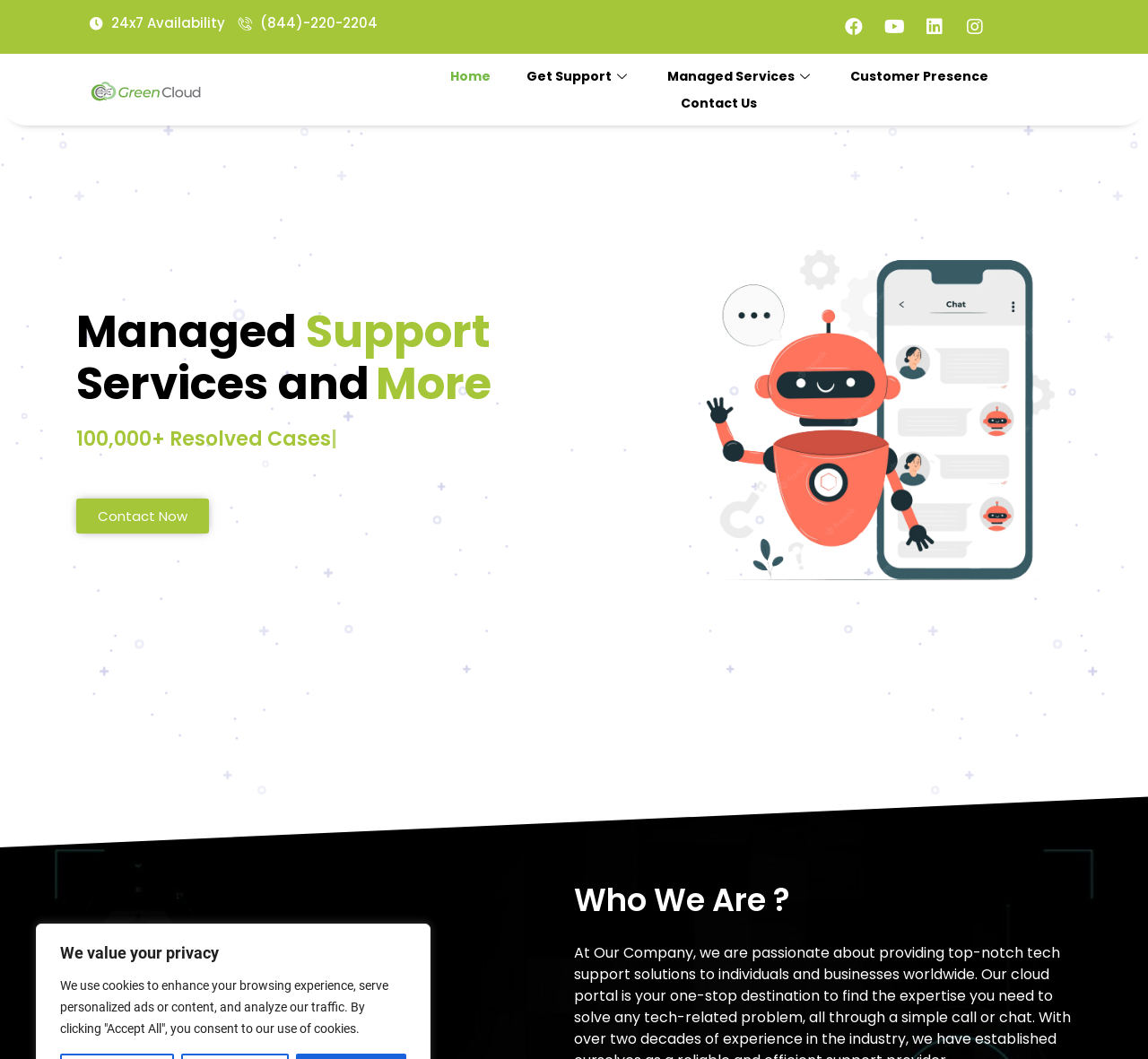Using the element description Managed Services, predict the bounding box coordinates for the UI element. Provide the coordinates in (top-left x, top-left y, bottom-right x, bottom-right y) format with values ranging from 0 to 1.

[0.565, 0.059, 0.725, 0.085]